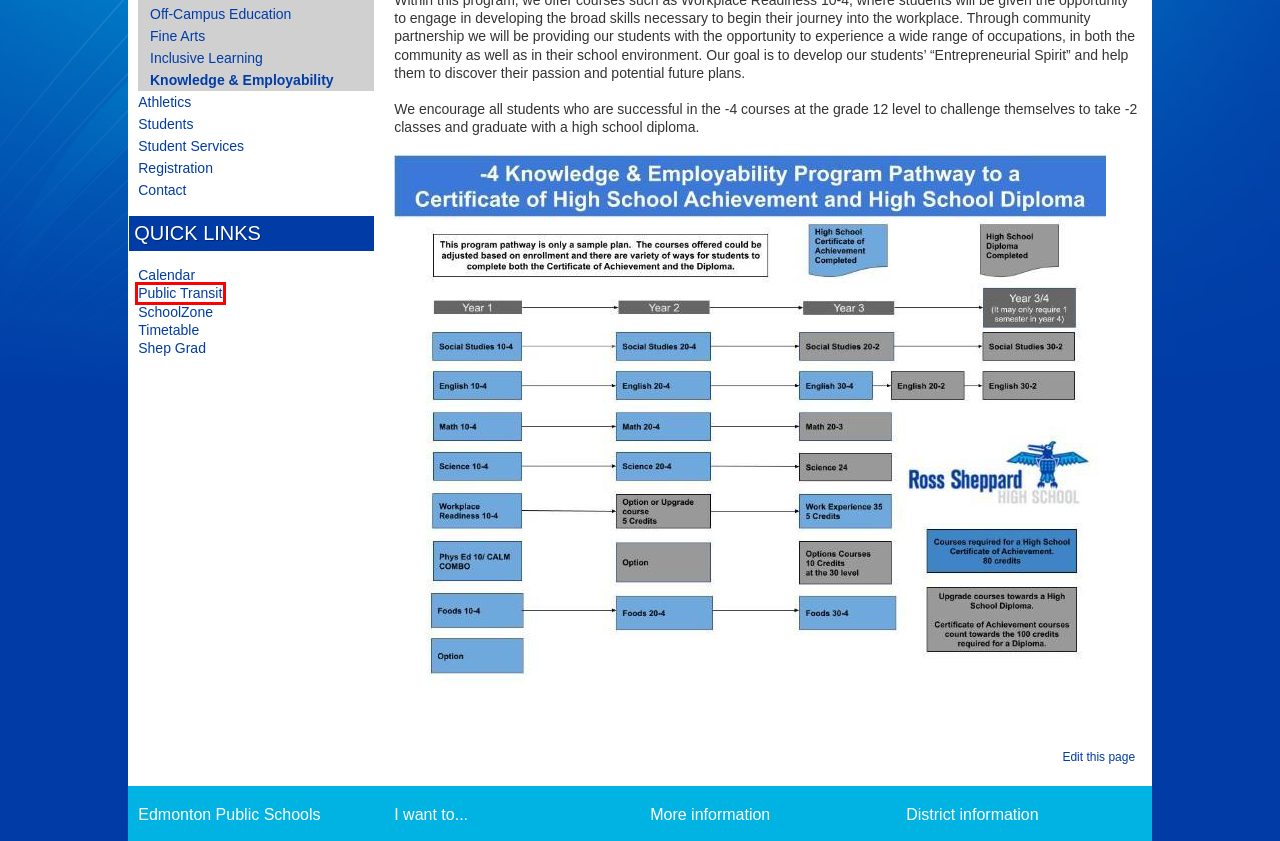You see a screenshot of a webpage with a red bounding box surrounding an element. Pick the webpage description that most accurately represents the new webpage after interacting with the element in the red bounding box. The options are:
A. Transit (ETS) | City of Edmonton
B. Get to School - Edmonton Public Schools
C. List, A-Z - Edmonton Public Schools
D. Board of Trustees - Edmonton Public Schools
E. News - Edmonton Public Schools
F. Programming - Edmonton Public Schools
G. SchoolZone - Sign In
H. EPSB.ca - Edmonton Public Schools

A